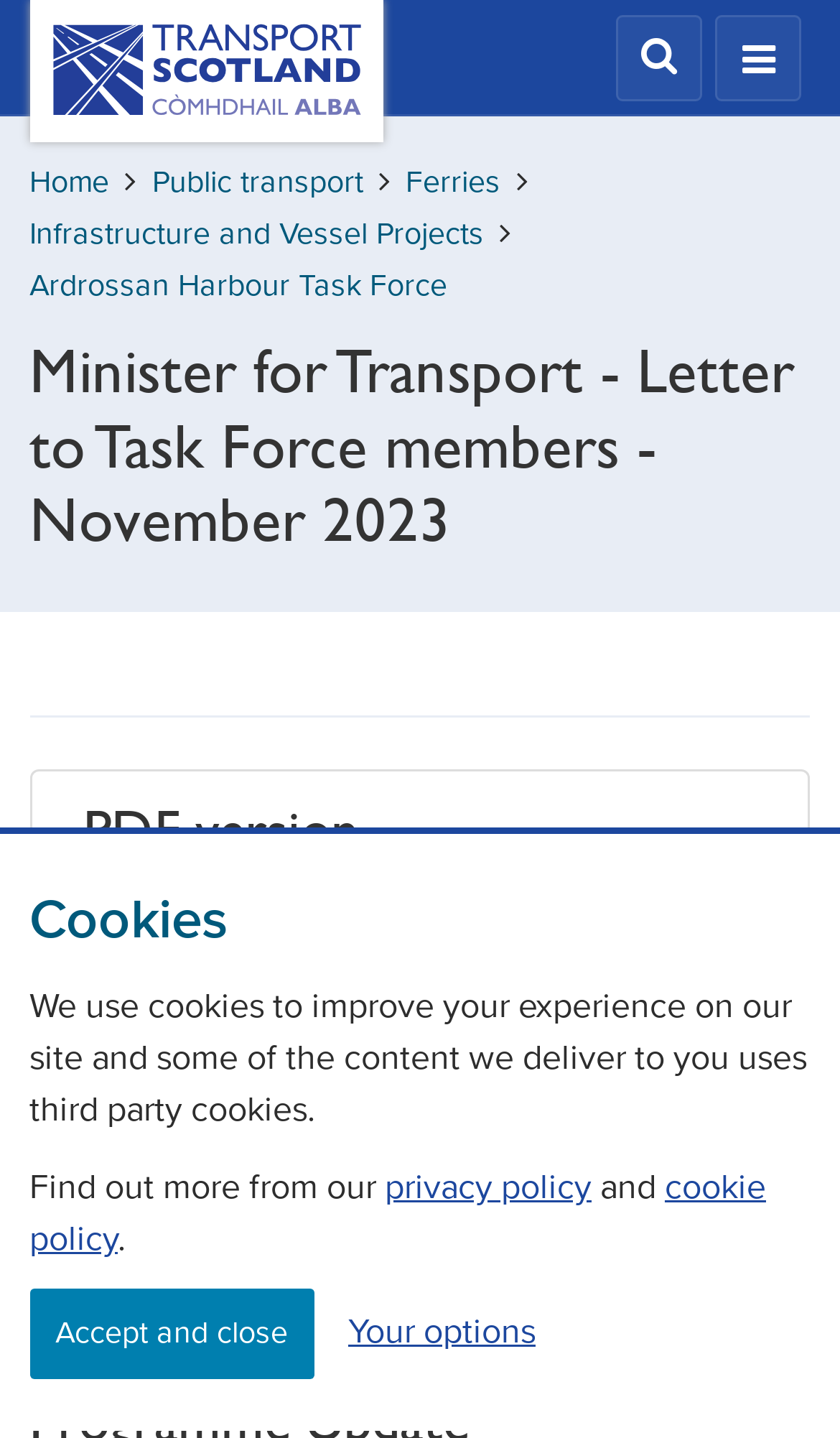What is the current section of the website?
Respond with a short answer, either a single word or a phrase, based on the image.

Public transport